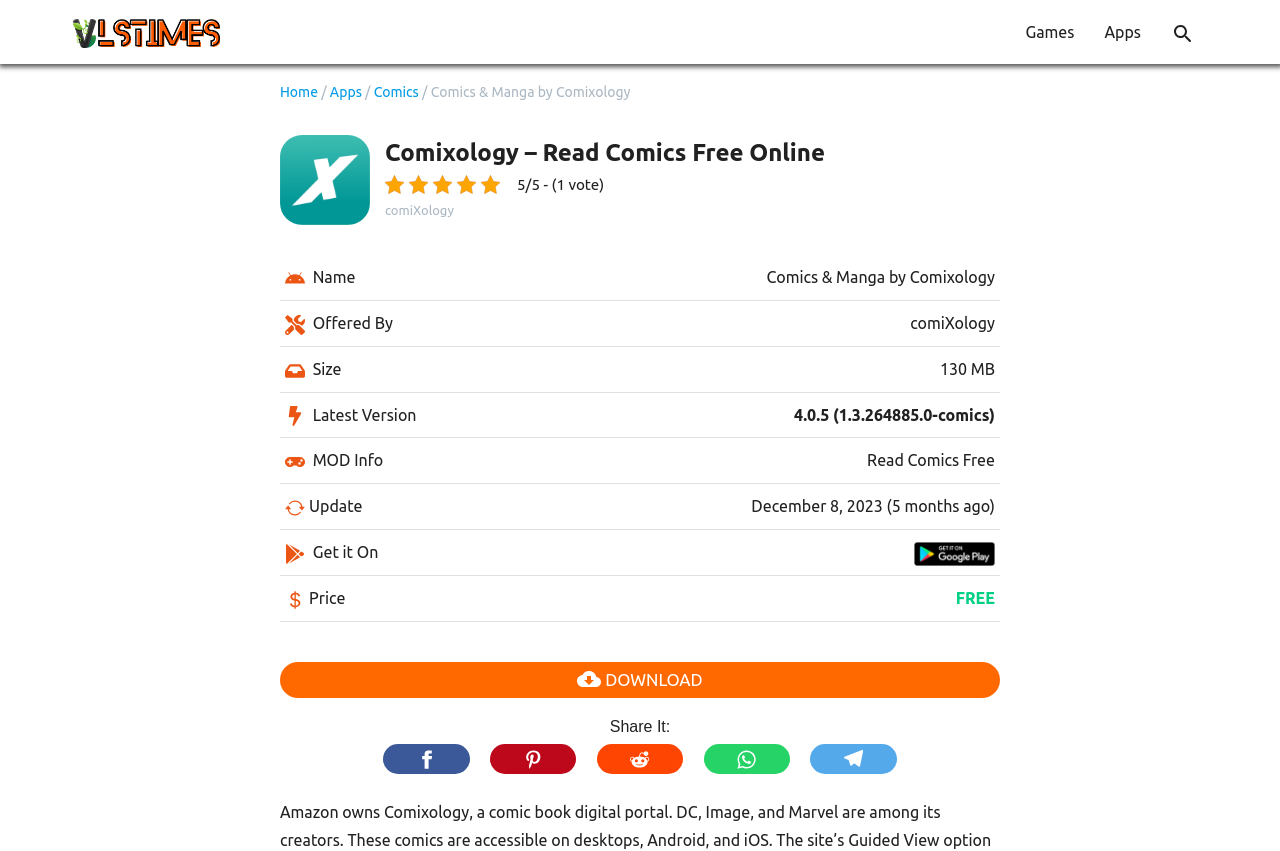Find and indicate the bounding box coordinates of the region you should select to follow the given instruction: "Load more articles".

None